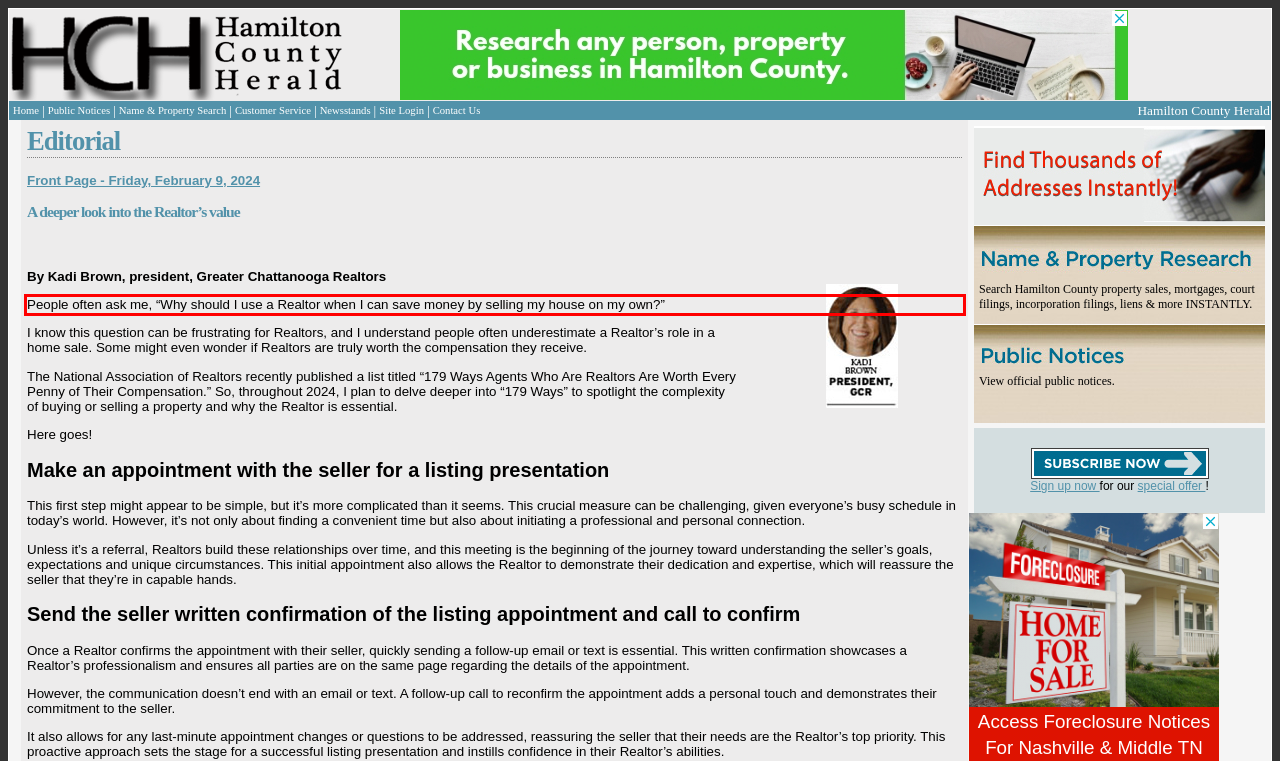You have a screenshot of a webpage with a red bounding box. Identify and extract the text content located inside the red bounding box.

People often ask me, “Why should I use a Realtor when I can save money by selling my house on my own?”